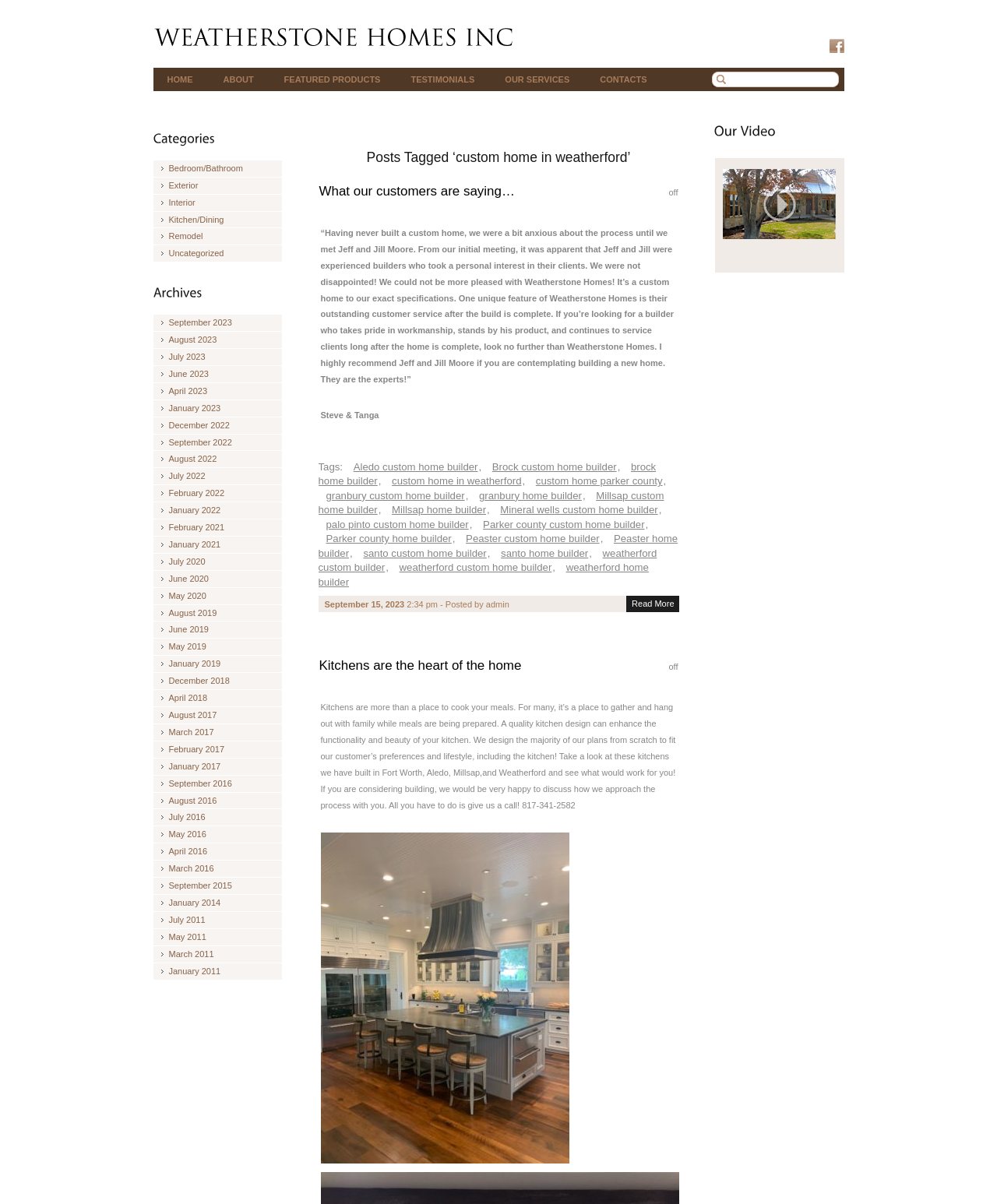Please find the bounding box coordinates of the element that must be clicked to perform the given instruction: "Click on the 'ABOUT' link". The coordinates should be four float numbers from 0 to 1, i.e., [left, top, right, bottom].

[0.224, 0.06, 0.254, 0.072]